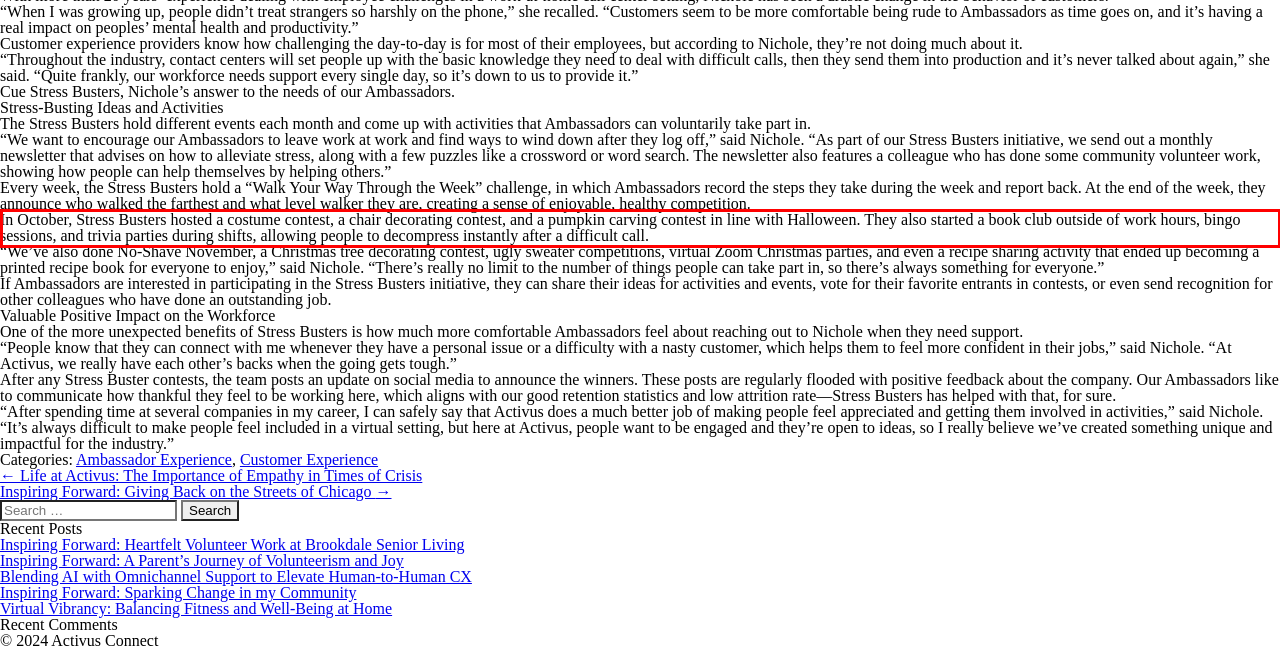Please perform OCR on the UI element surrounded by the red bounding box in the given webpage screenshot and extract its text content.

In October, Stress Busters hosted a costume contest, a chair decorating contest, and a pumpkin carving contest in line with Halloween. They also started a book club outside of work hours, bingo sessions, and trivia parties during shifts, allowing people to decompress instantly after a difficult call.